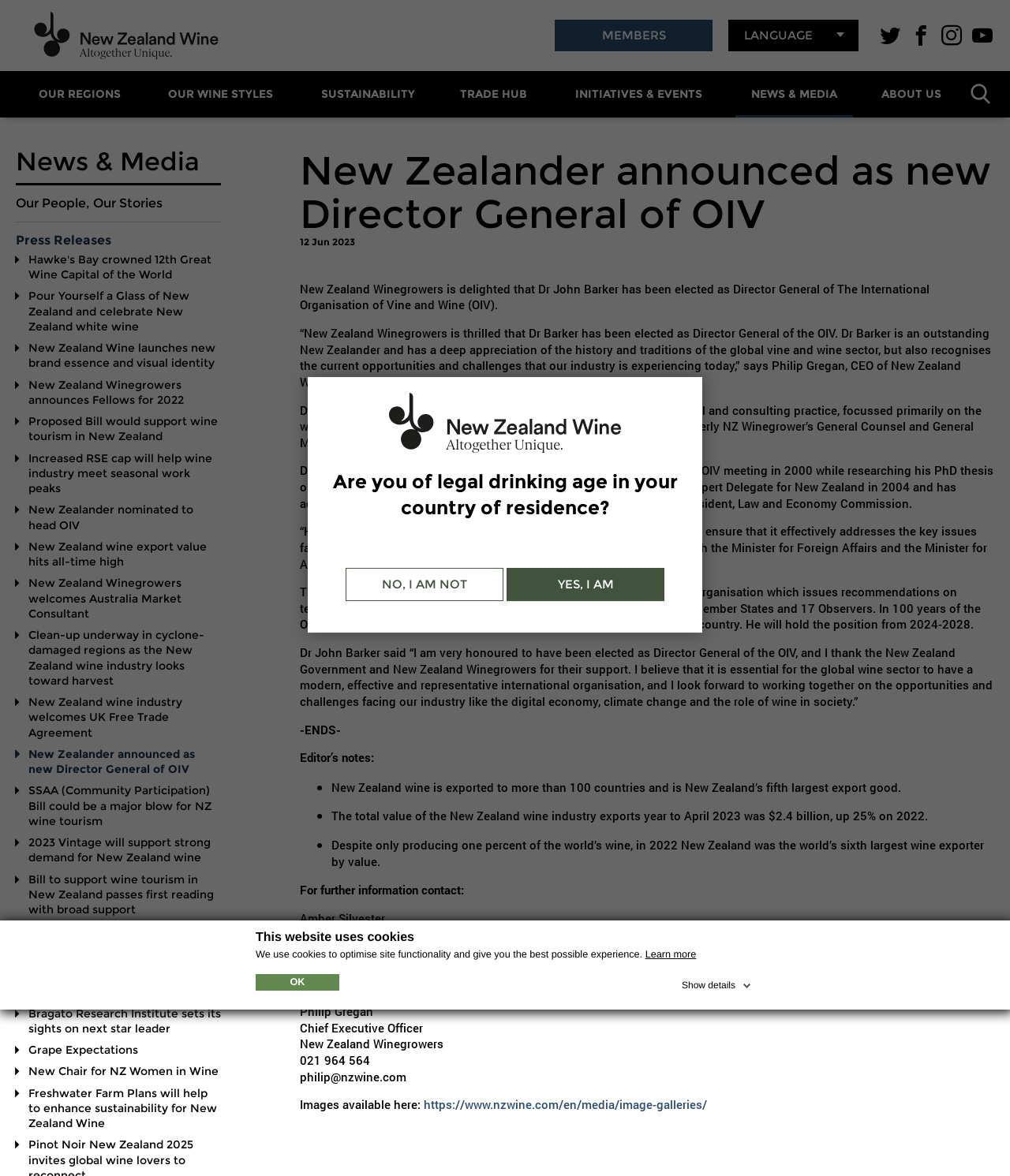Can you find the bounding box coordinates of the area I should click to execute the following instruction: "Read about Sustainability"?

[0.302, 0.06, 0.426, 0.1]